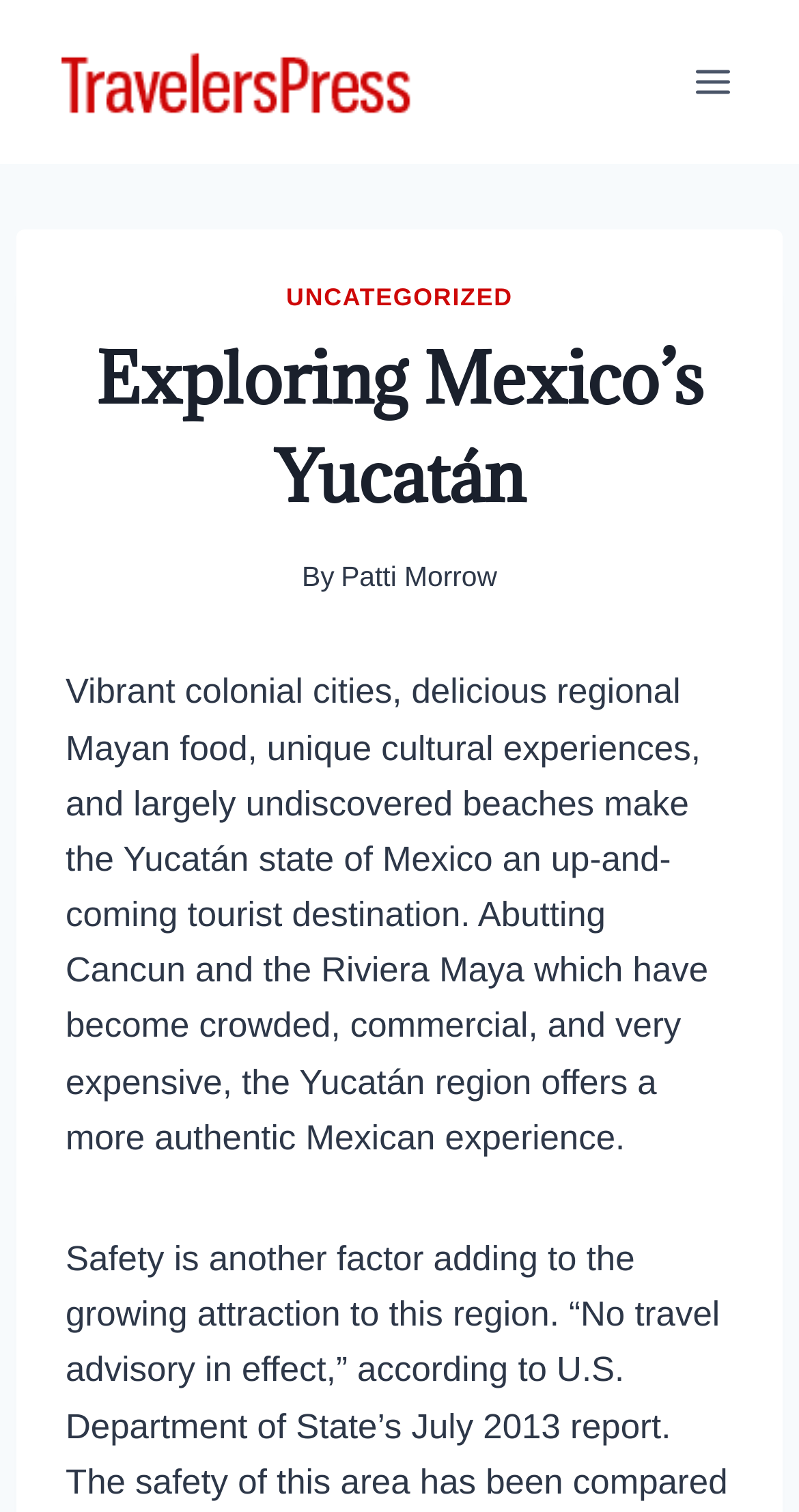What is the Yucatán region offering?
Please provide a detailed and thorough answer to the question.

According to the webpage, the Yucatán region offers a more authentic Mexican experience compared to Cancun and the Riviera Maya, which have become crowded, commercial, and very expensive.